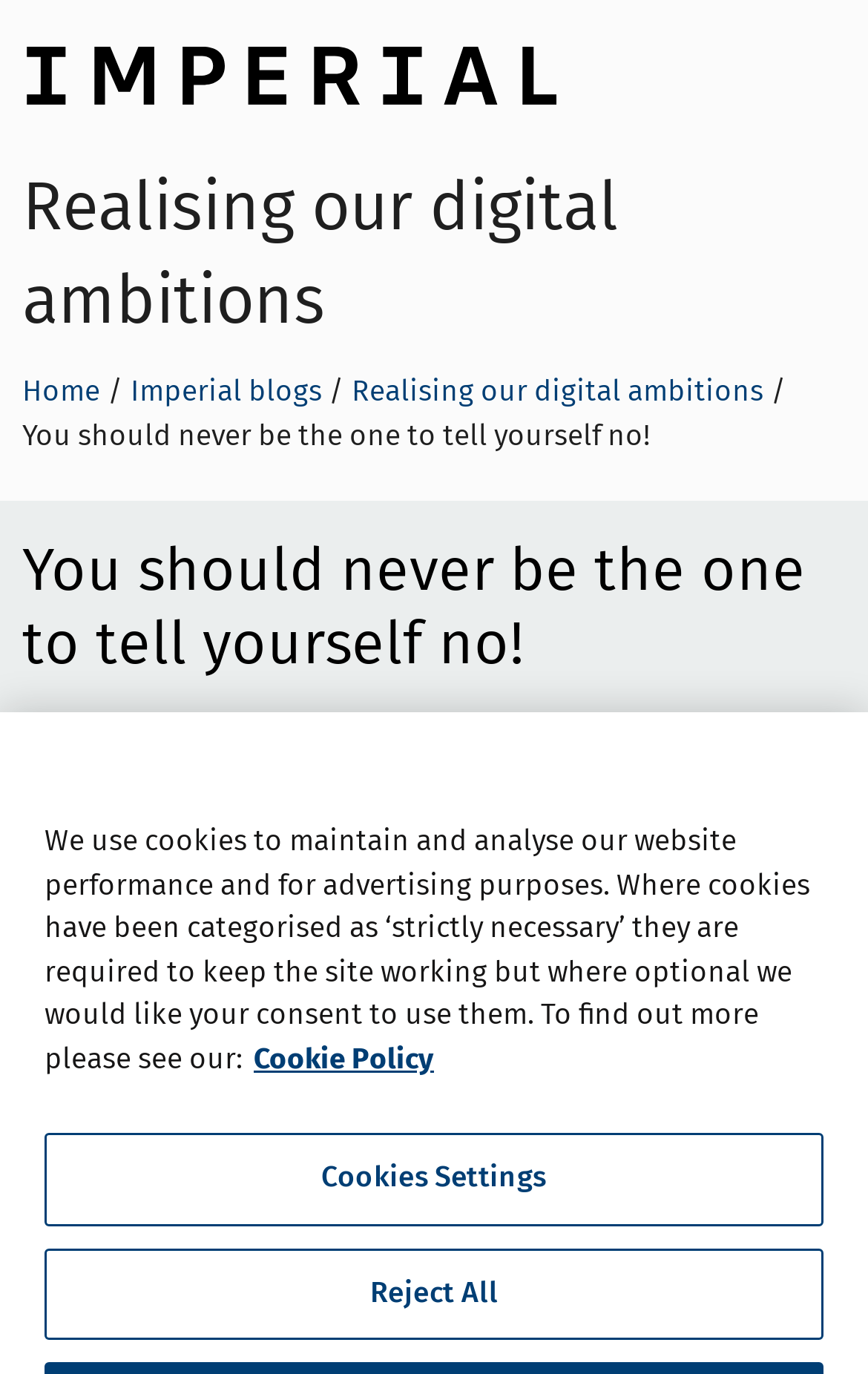Provide a single word or phrase answer to the question: 
When was the blog post published?

10 March 2023